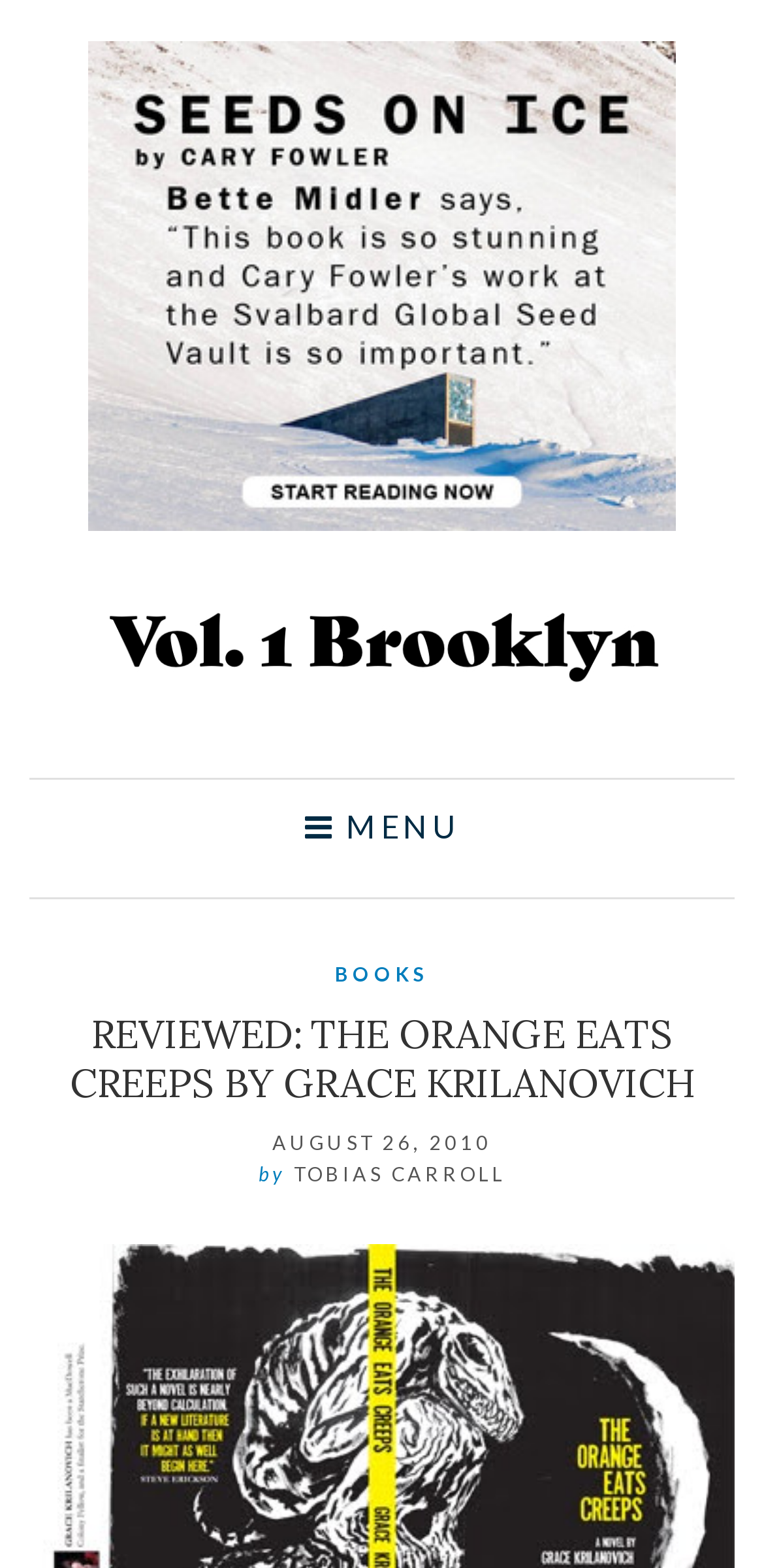Refer to the element description Menu and identify the corresponding bounding box in the screenshot. Format the coordinates as (top-left x, top-left y, bottom-right x, bottom-right y) with values in the range of 0 to 1.

[0.038, 0.517, 0.962, 0.537]